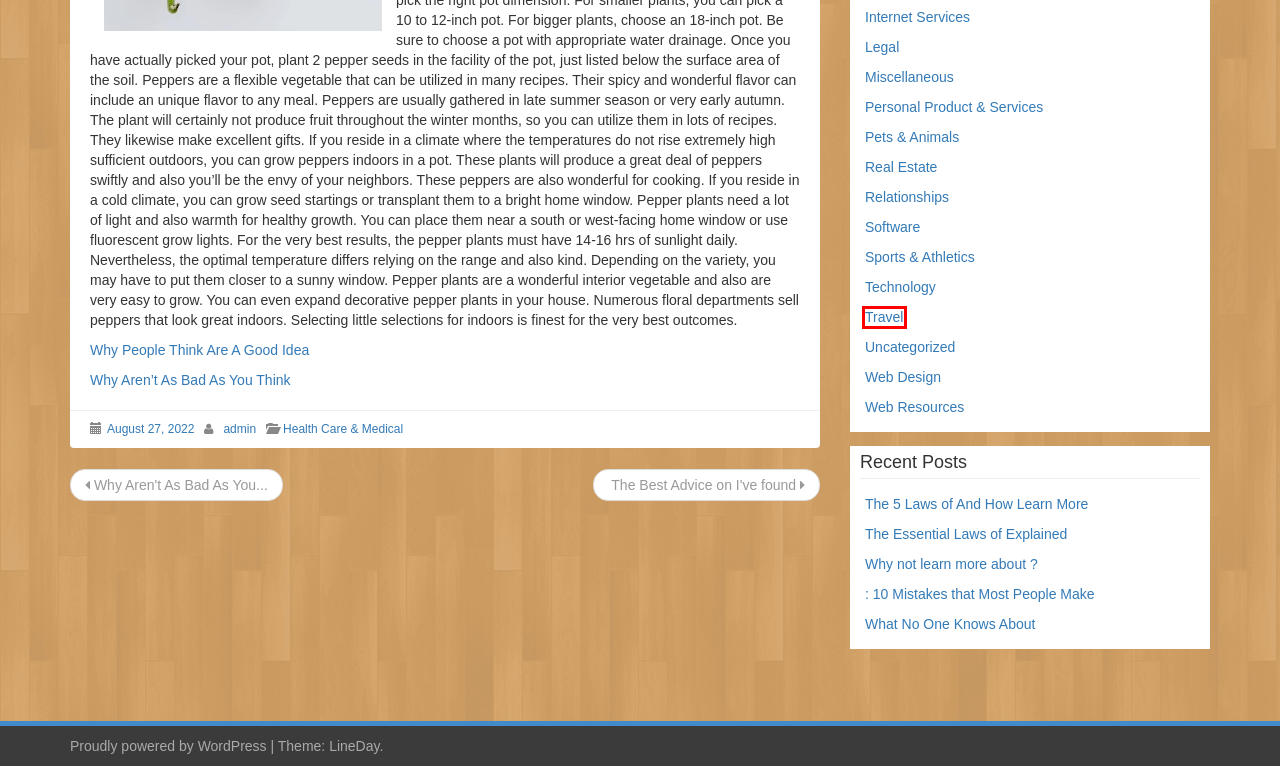You have a screenshot of a webpage with a red bounding box around an element. Identify the webpage description that best fits the new page that appears after clicking the selected element in the red bounding box. Here are the candidates:
A. Personal Product & Services – Web Design Articles
B. Web Resources – Web Design Articles
C. Web Design – Web Design Articles
D. Travel – Web Design Articles
E. The Essential Laws of  Explained – Web Design Articles
F. Technology – Web Design Articles
G. Sports & Athletics – Web Design Articles
H. Legal – Web Design Articles

D